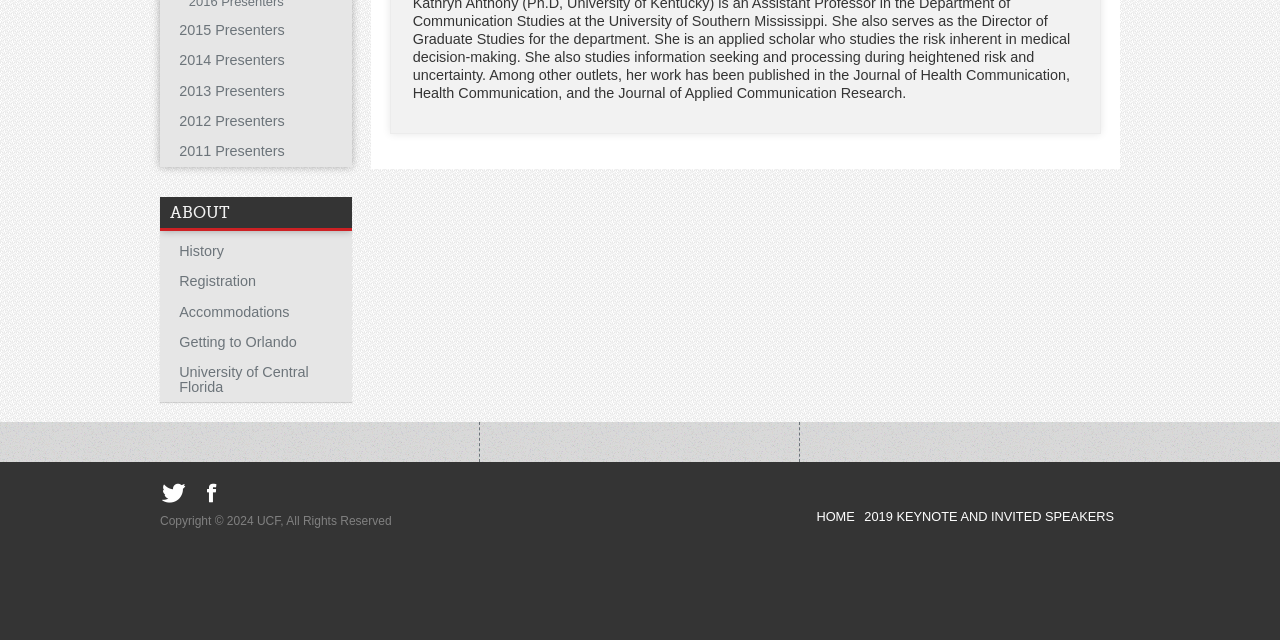Find the bounding box coordinates for the UI element that matches this description: "2013 Presenters".

[0.125, 0.118, 0.275, 0.166]